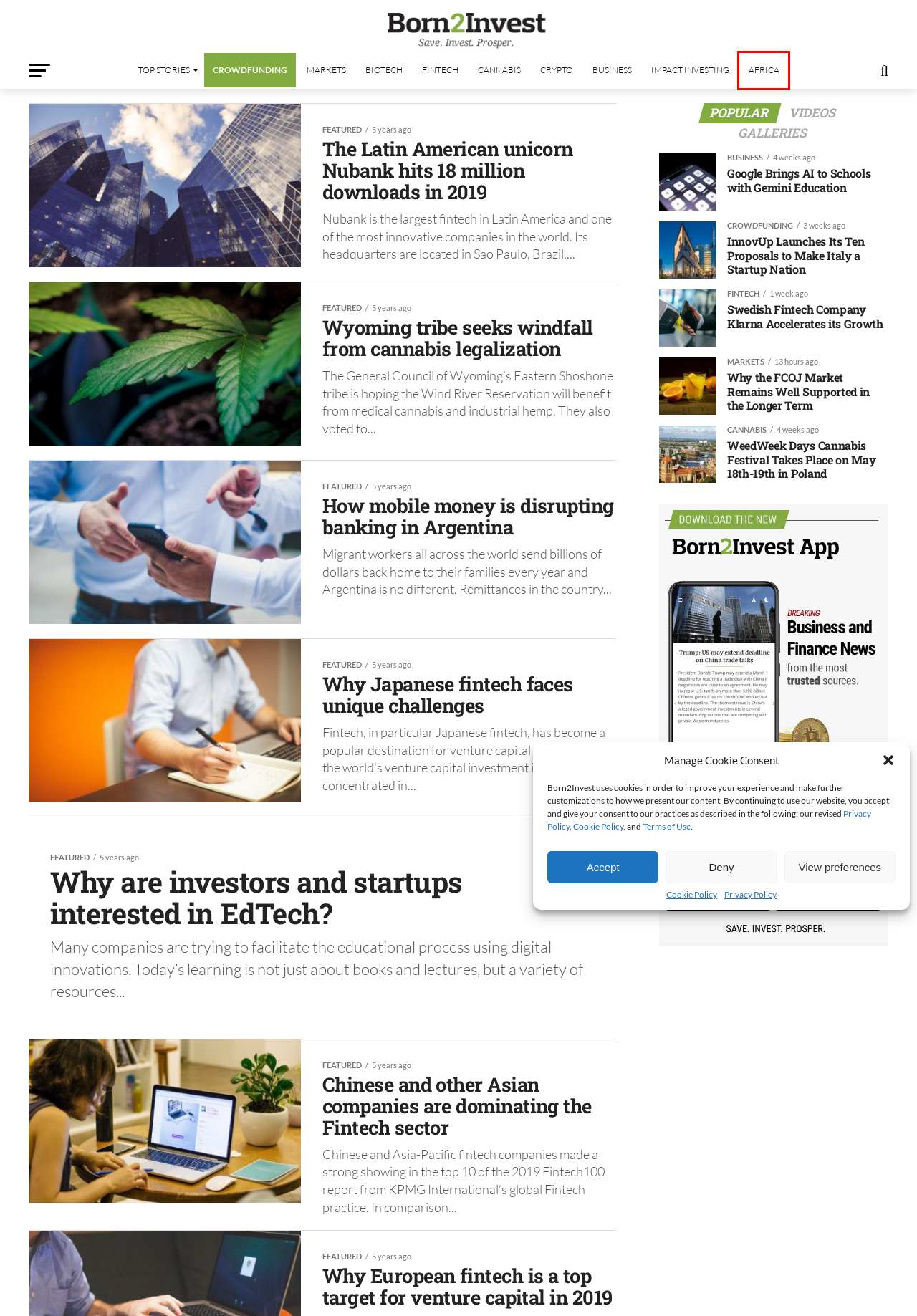Review the screenshot of a webpage that includes a red bounding box. Choose the most suitable webpage description that matches the new webpage after clicking the element within the red bounding box. Here are the candidates:
A. #1 Breaking News Africa | Best "Mother Continent" Articles
B. #1 Breaking Biotech News | Best Articles on Biotechnology
C. #1 Impact Investing News | Best Articles on Impact Finance
D. #1 Breaking Cannabis News | Read our best Cannabis Articles
E. #1 Breaking Crypto News | Best Articles on Cryptocurrency
F. Terms of Use - Born2Invest
G. Privacy Policy - Born2Invest
H. #1 Breaking Business News | Our Best Business Articles

A